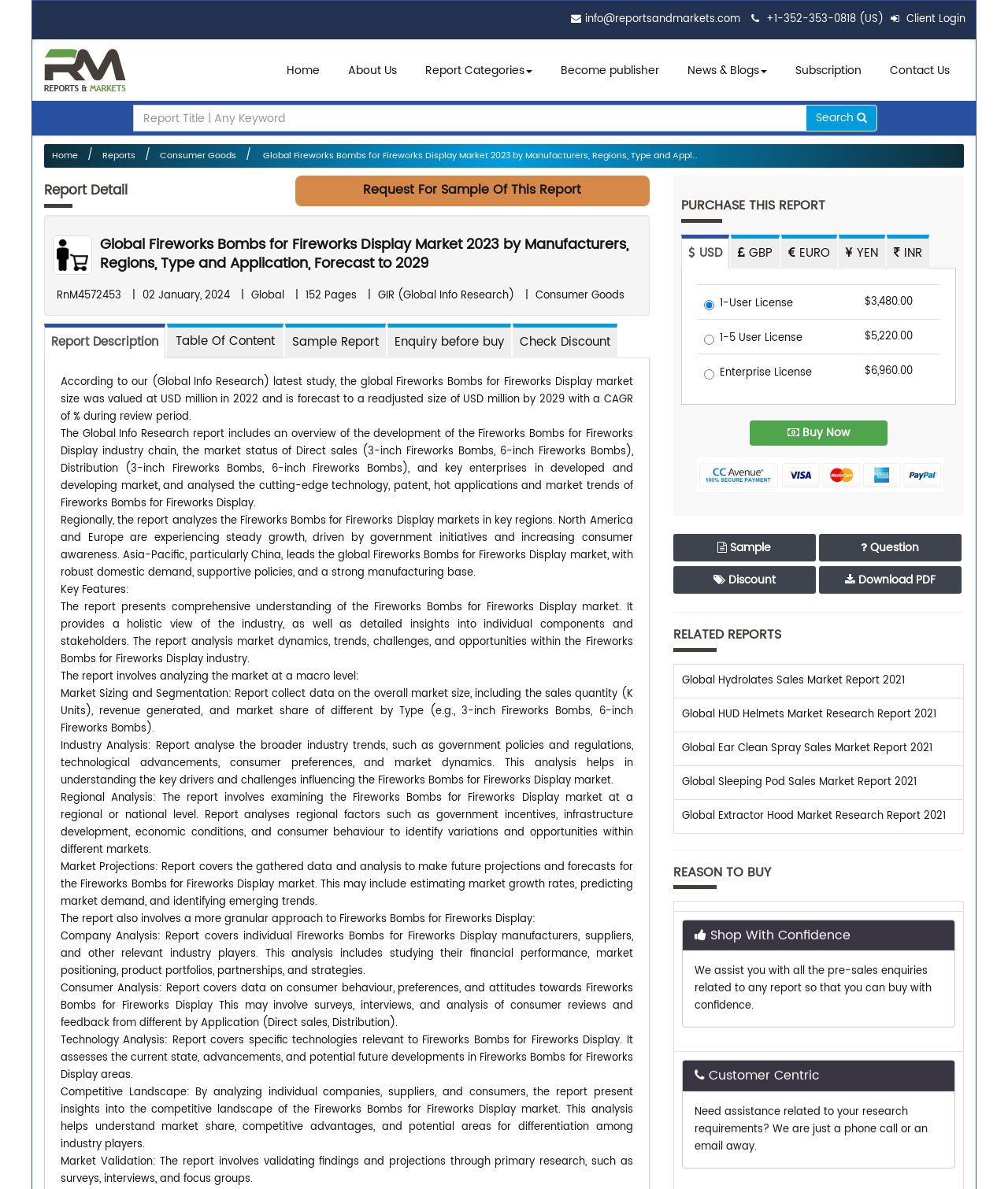What is the market size of Fireworks Bombs for Fireworks Display in 2022?
Please use the image to deliver a detailed and complete answer.

The market size of Fireworks Bombs for Fireworks Display in 2022 is mentioned as 'USD million' in the report description, which states 'the global Fireworks Bombs for Fireworks Display market size was valued at USD million in 2022'.